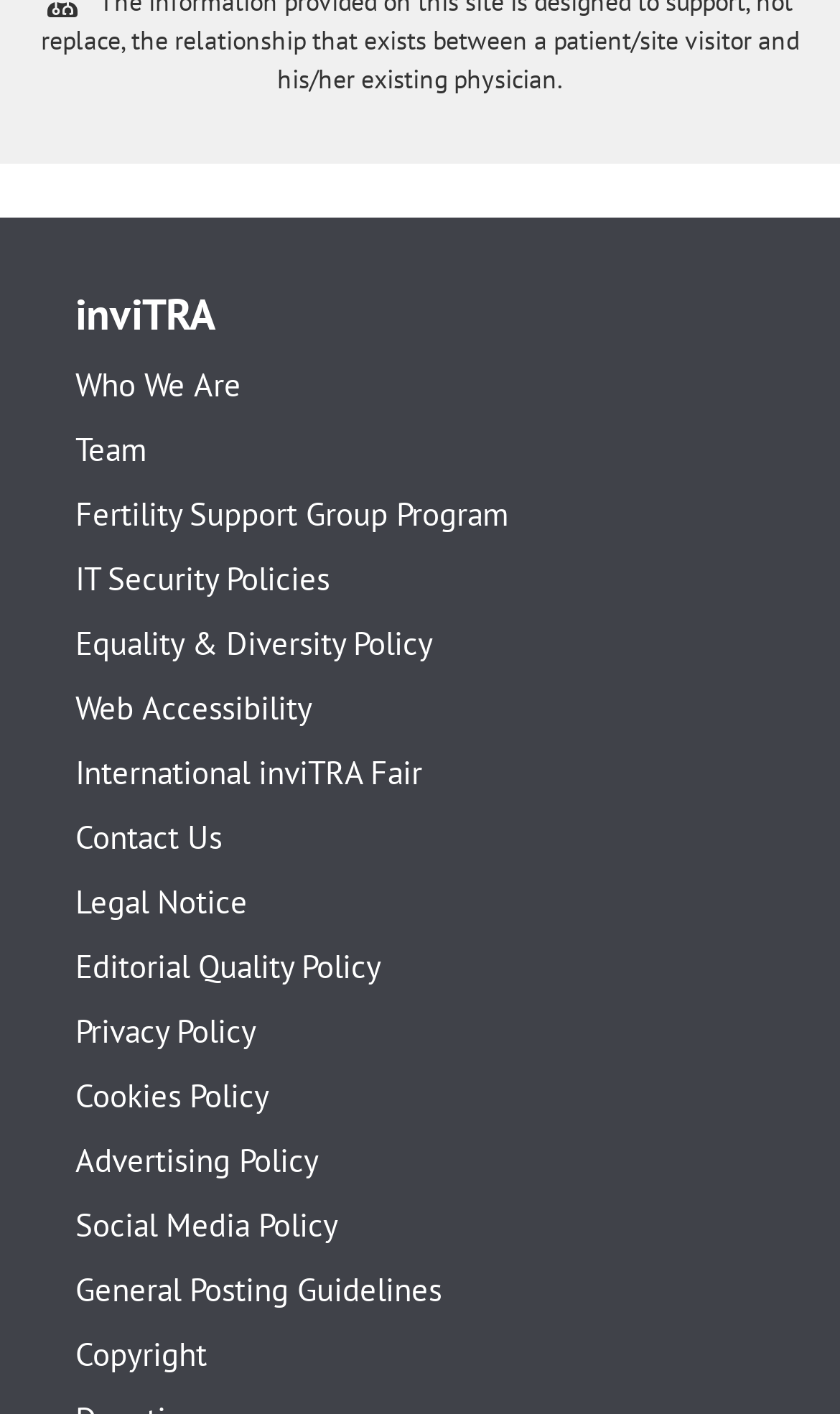Please identify the bounding box coordinates of where to click in order to follow the instruction: "Click on Who We Are".

[0.09, 0.261, 0.91, 0.284]